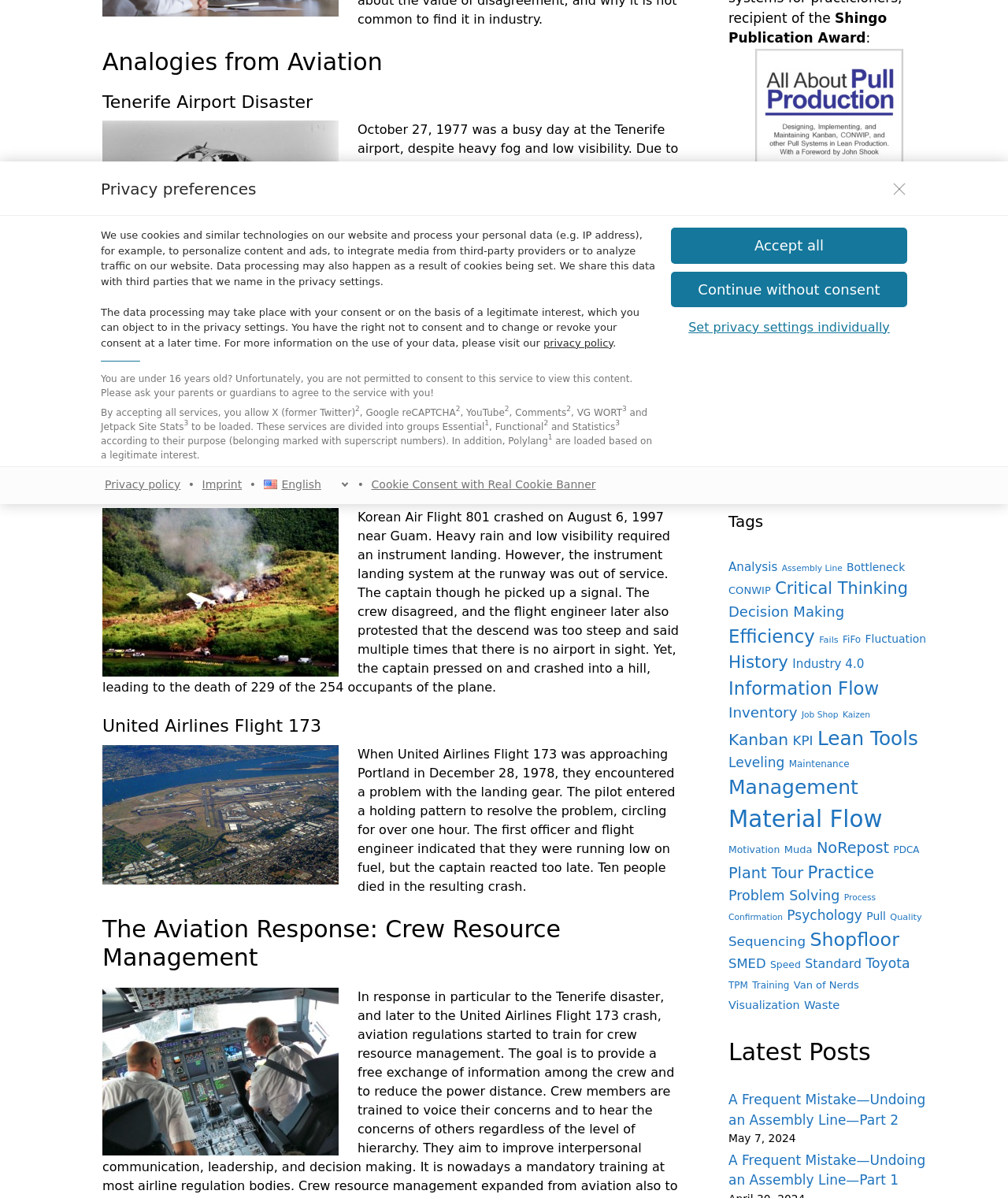Using the provided element description, identify the bounding box coordinates as (top-left x, top-left y, bottom-right x, bottom-right y). Ensure all values are between 0 and 1. Description: privacy policy

[0.539, 0.281, 0.608, 0.291]